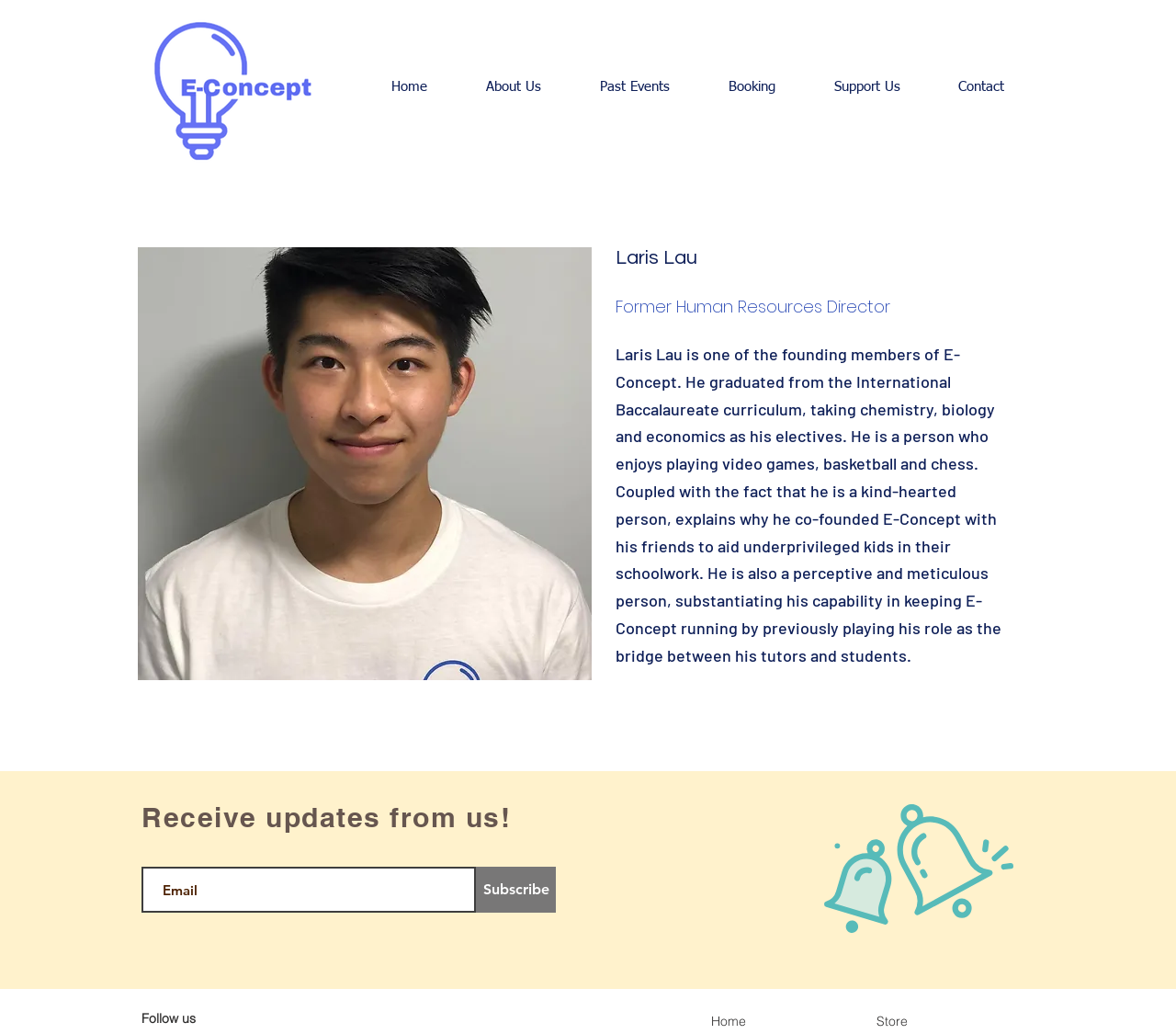Please find the bounding box coordinates of the element's region to be clicked to carry out this instruction: "Follow us on social media".

[0.12, 0.977, 0.17, 0.995]